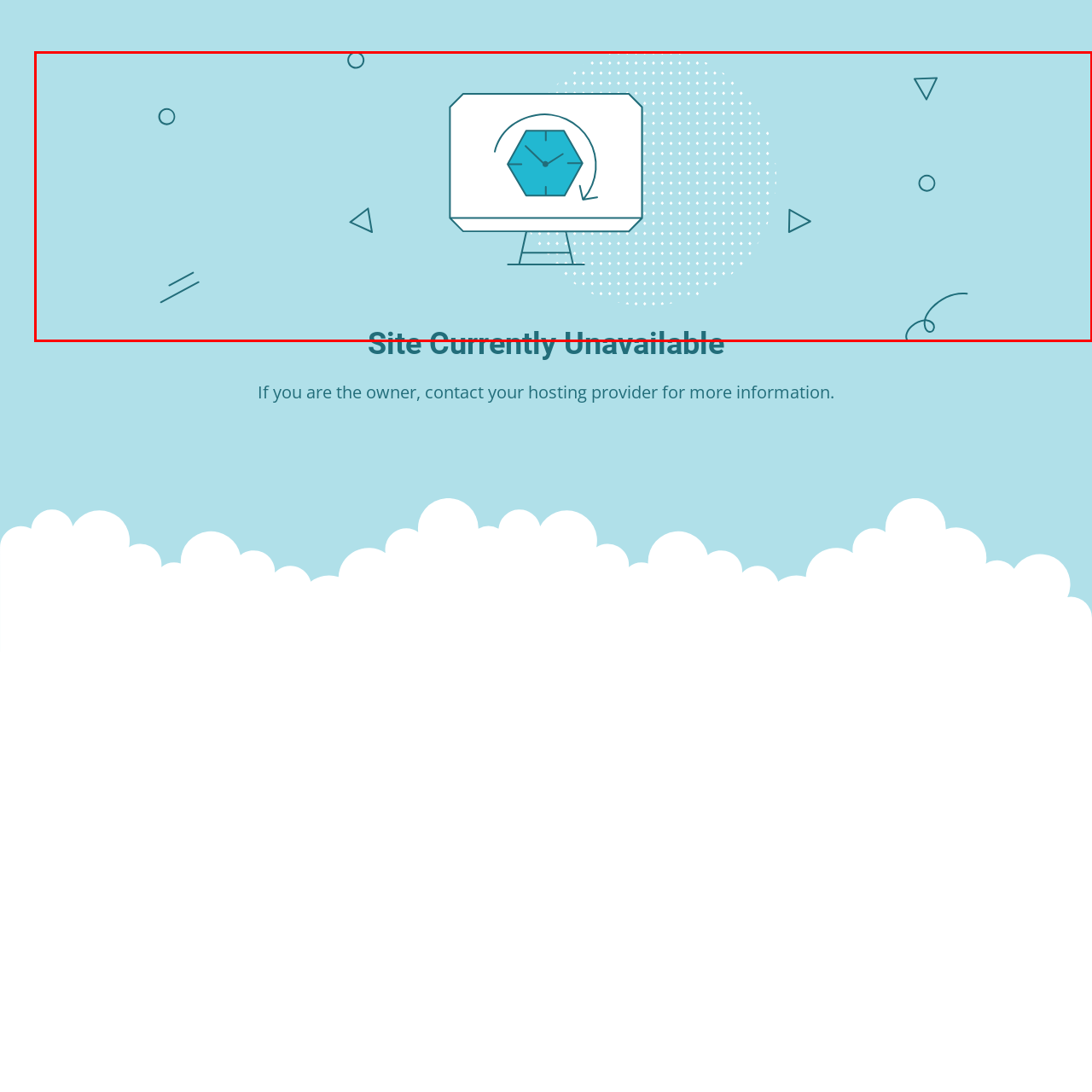What is displayed on the computer monitor?
Inspect the image inside the red bounding box and answer the question with as much detail as you can.

According to the caption, the stylized illustration of a computer monitor at the center of the image displays a hexagon with a circular arrow and clock hands, symbolizing ongoing processes or updates.